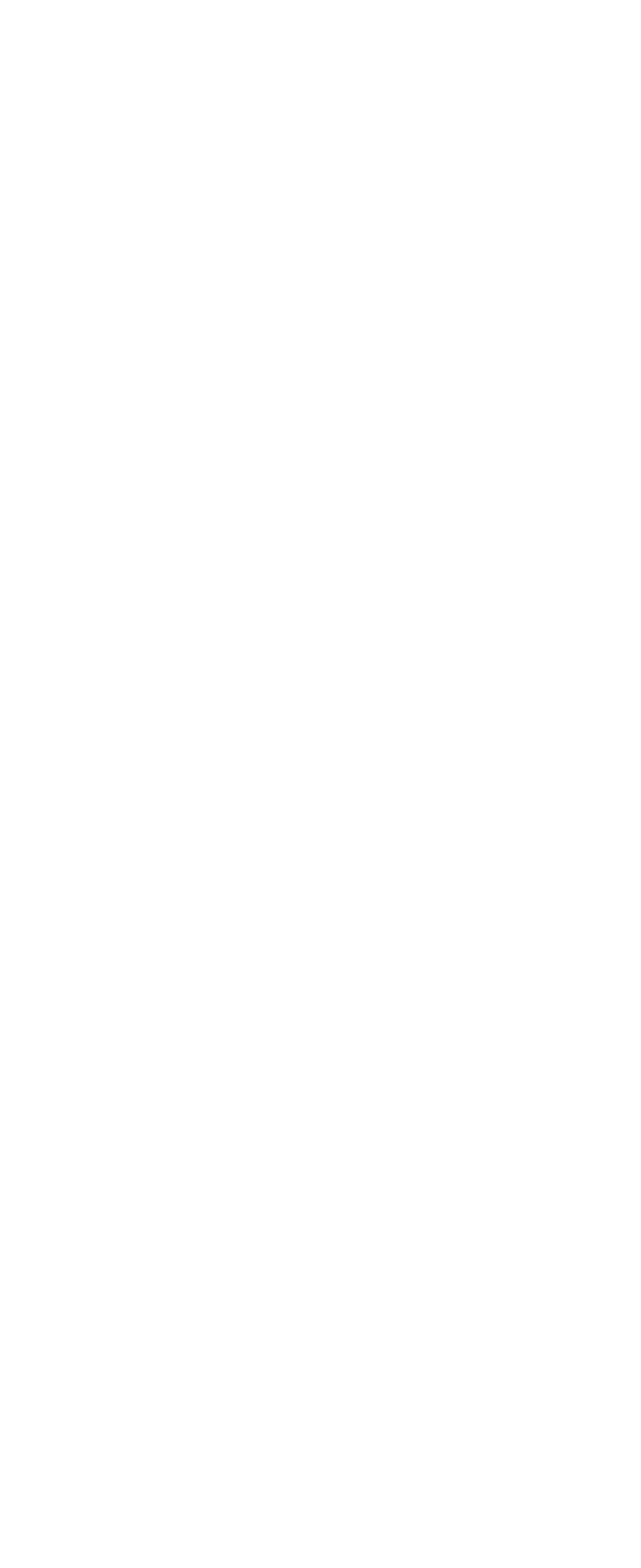Please determine the bounding box coordinates of the area that needs to be clicked to complete this task: 'Explore Technology'. The coordinates must be four float numbers between 0 and 1, formatted as [left, top, right, bottom].

[0.077, 0.563, 0.346, 0.59]